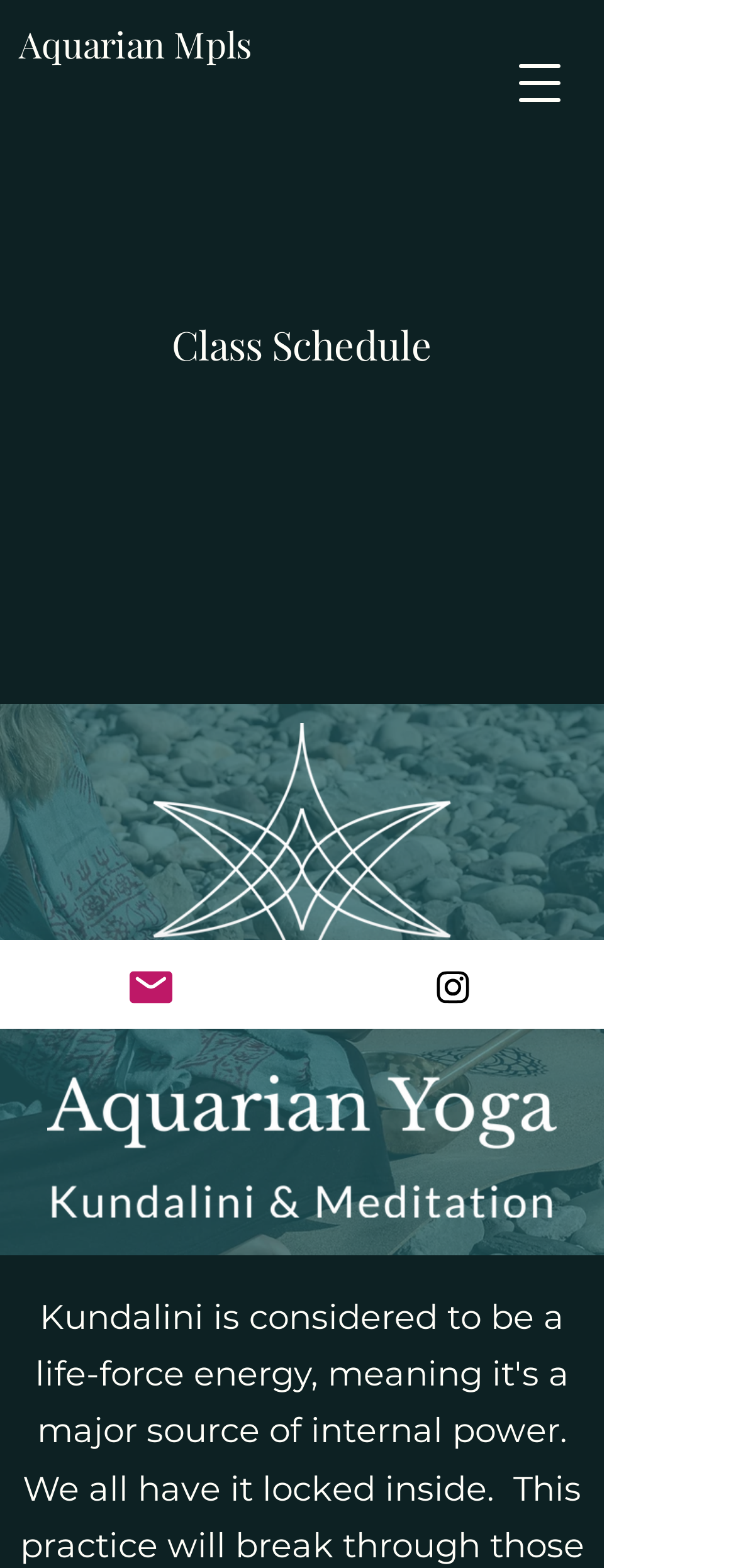Look at the image and answer the question in detail:
How many social media links are there?

I can see two social media links on the webpage, one for Email and one for Instagram, which are both located at the bottom of the webpage.